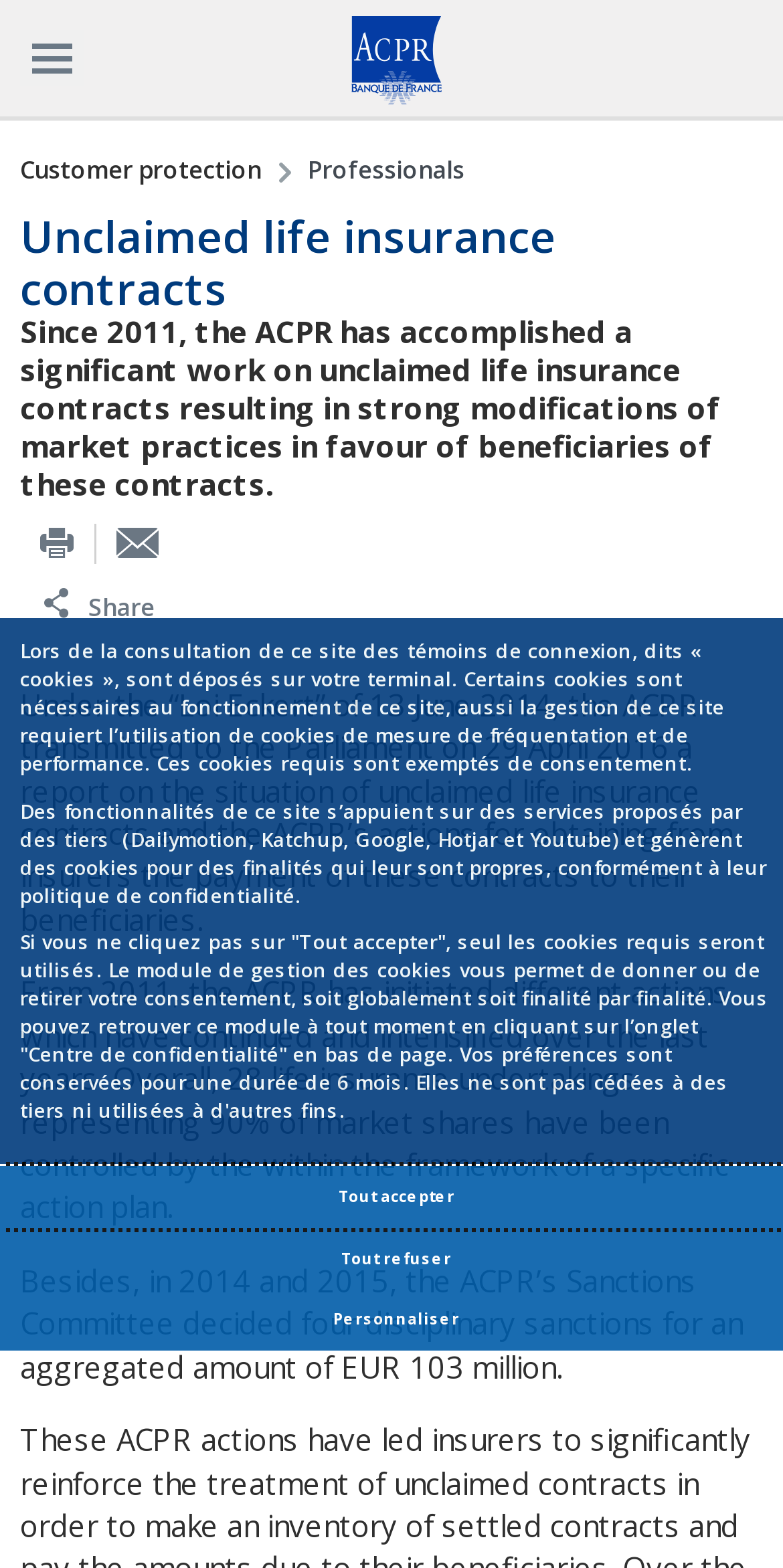Please determine the bounding box coordinates for the element with the description: "Print".

[0.026, 0.336, 0.121, 0.356]